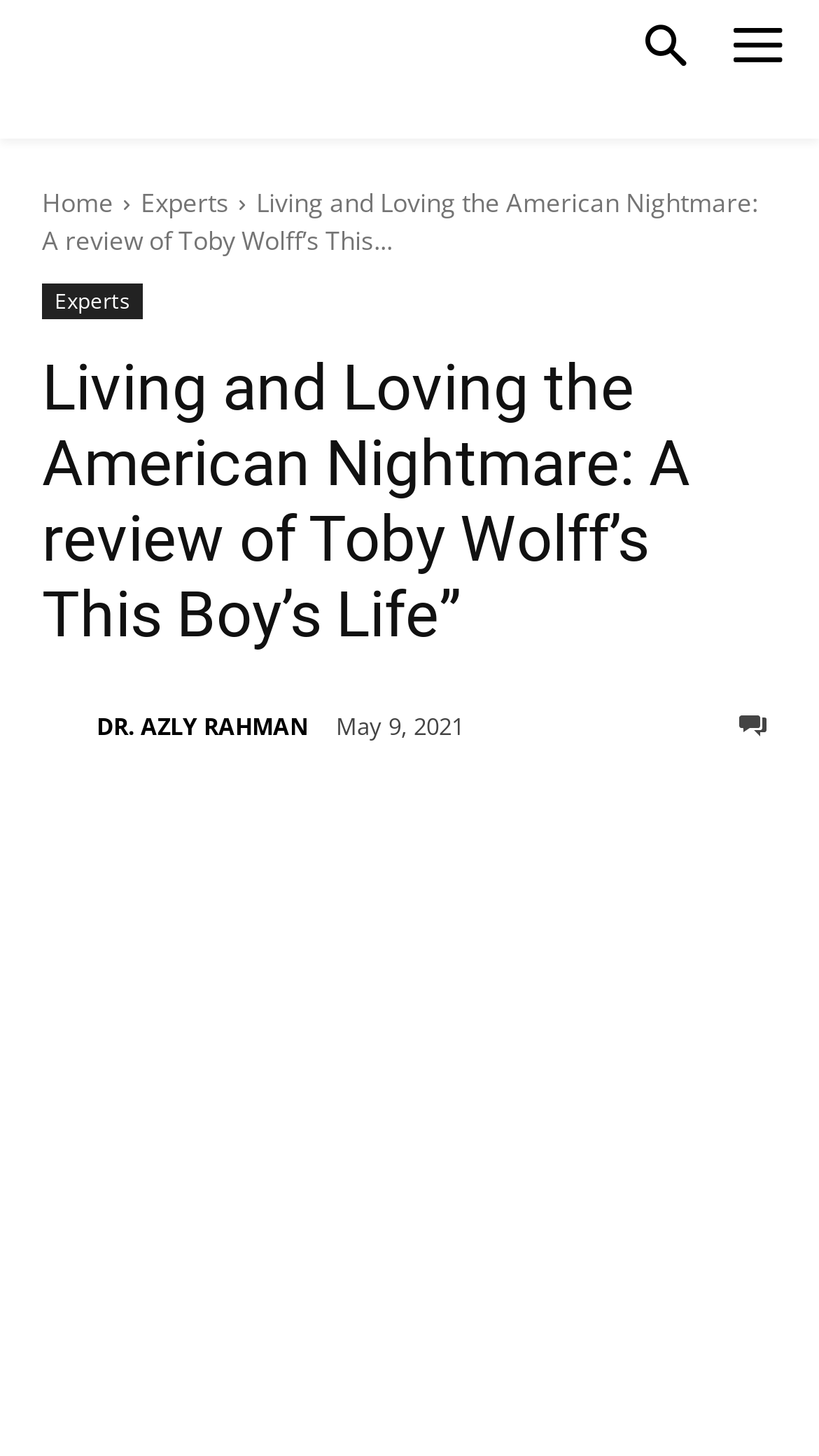Explain the webpage in detail.

The webpage is a review of Toby Wolff's book "This Boy's Life". At the top left corner, there is a logo "POLITURCO" with a link to the homepage. Next to it, there are links to "Home" and "Experts". Below these links, the title of the review "Living and Loving the American Nightmare: A review of Toby Wolff’s This Boy’s Life" is displayed prominently. 

Below the title, there is a heading with the same text, which takes up a significant portion of the top section of the page. On the right side of the heading, there is a link to "DR. AZLY RAHMAN" with an associated image. 

Further down, there is a timestamp "May 9, 2021" indicating when the review was published. On the right side of the timestamp, there are several social media links represented by icons. 

The main content of the page is a large image of the book cover "This Boys Life", which spans the entire width of the page and takes up most of the bottom section.